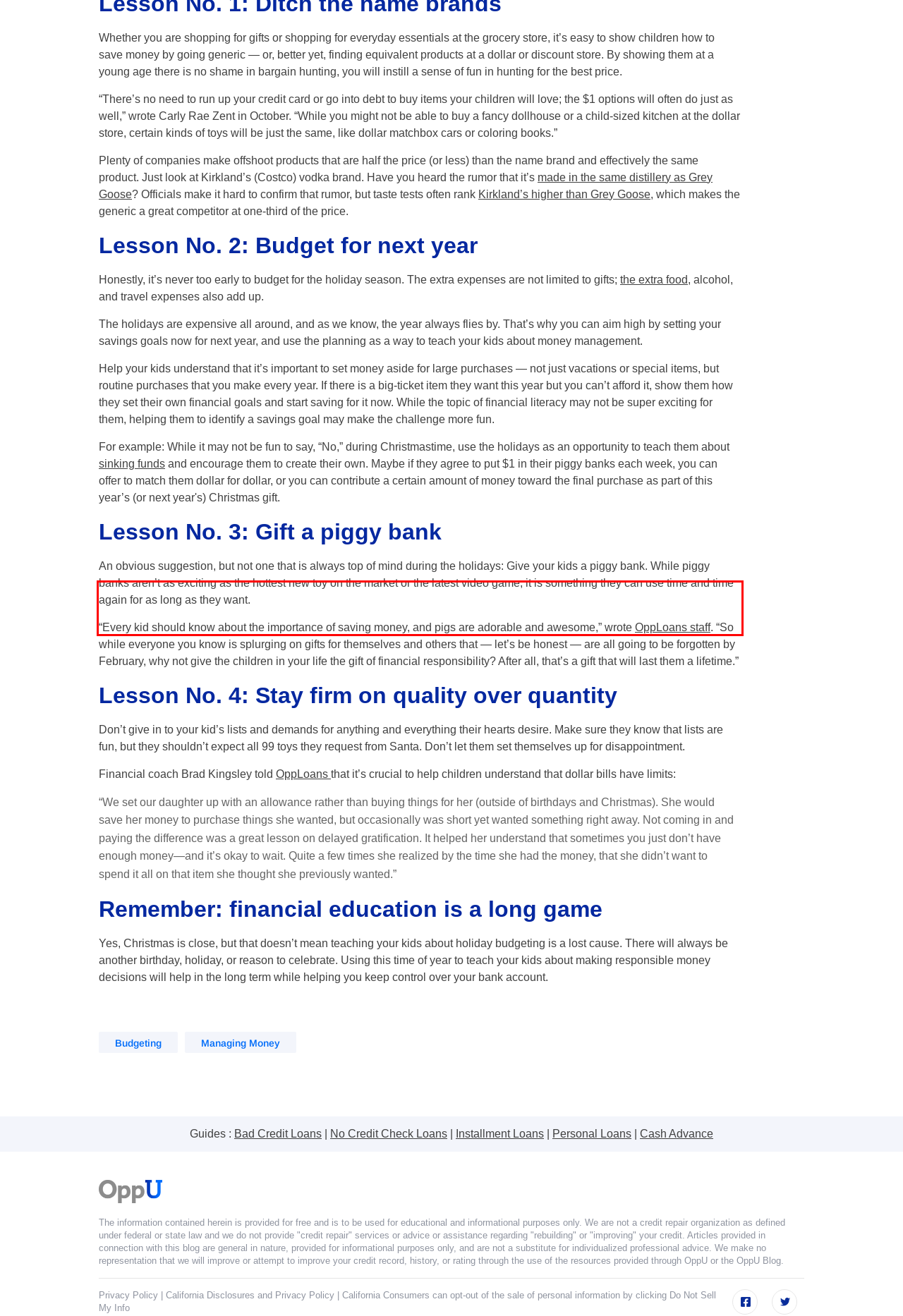You have a webpage screenshot with a red rectangle surrounding a UI element. Extract the text content from within this red bounding box.

An obvious suggestion, but not one that is always top of mind during the holidays: Give your kids a piggy bank. While piggy banks aren’t as exciting as the hottest new toy on the market or the latest video game, it is something they can use time and time again for as long as they want.